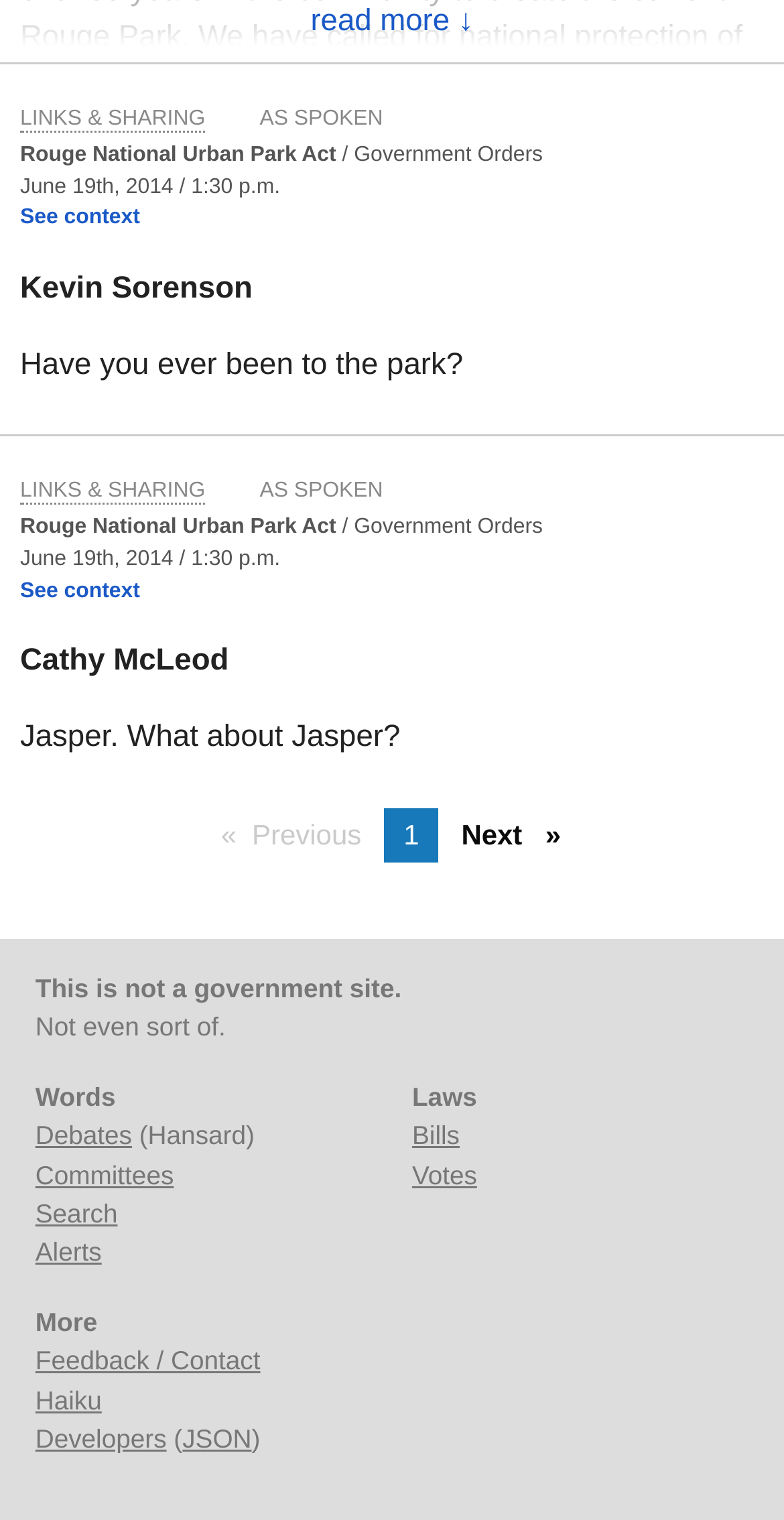Identify the coordinates of the bounding box for the element described below: "JSON". Return the coordinates as four float numbers between 0 and 1: [left, top, right, bottom].

[0.233, 0.937, 0.321, 0.956]